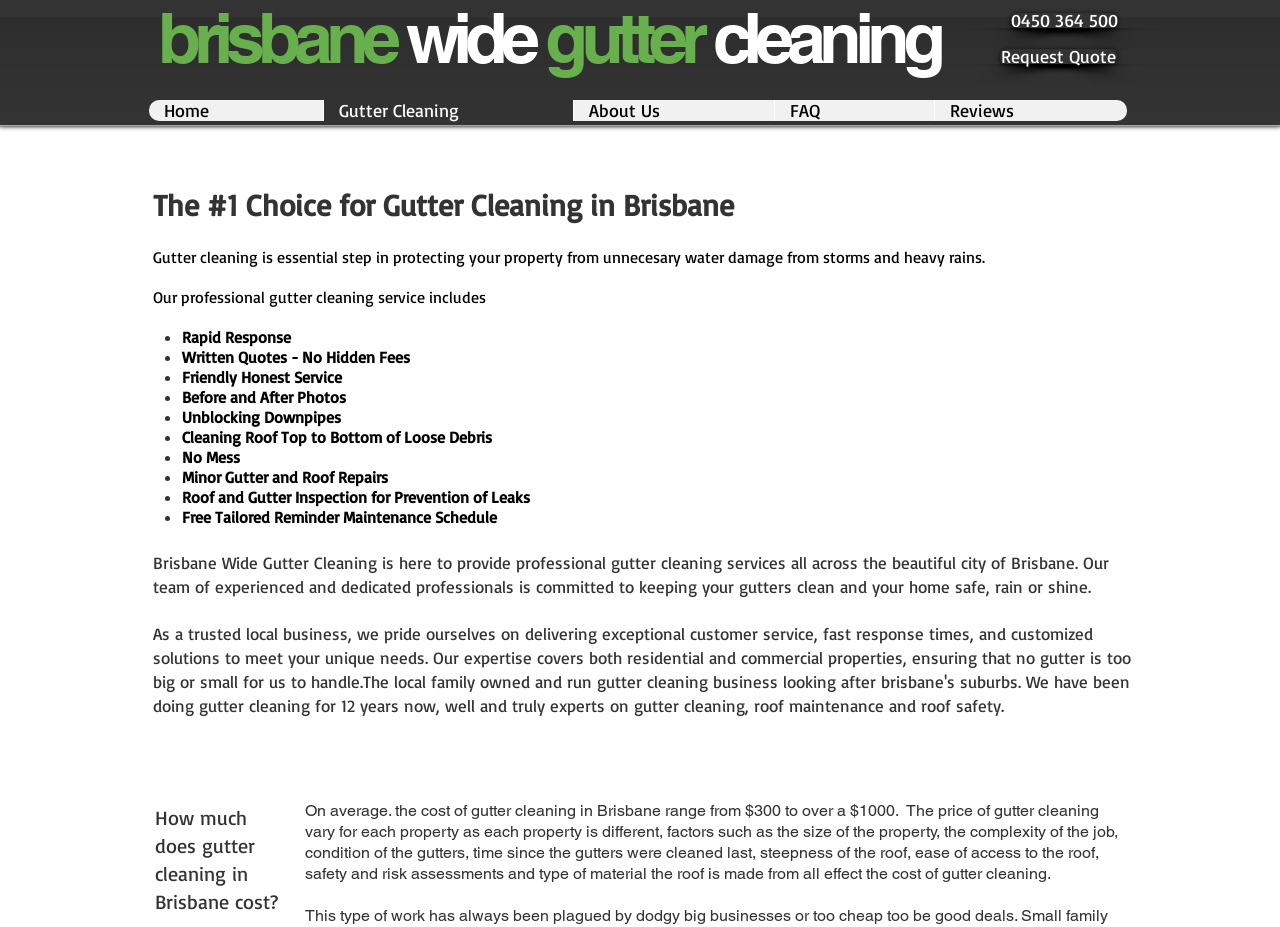Locate the UI element described by About Us and provide its bounding box coordinates. Use the format (top-left x, top-left y, bottom-right x, bottom-right y) with all values as floating point numbers between 0 and 1.

[0.448, 0.108, 0.605, 0.131]